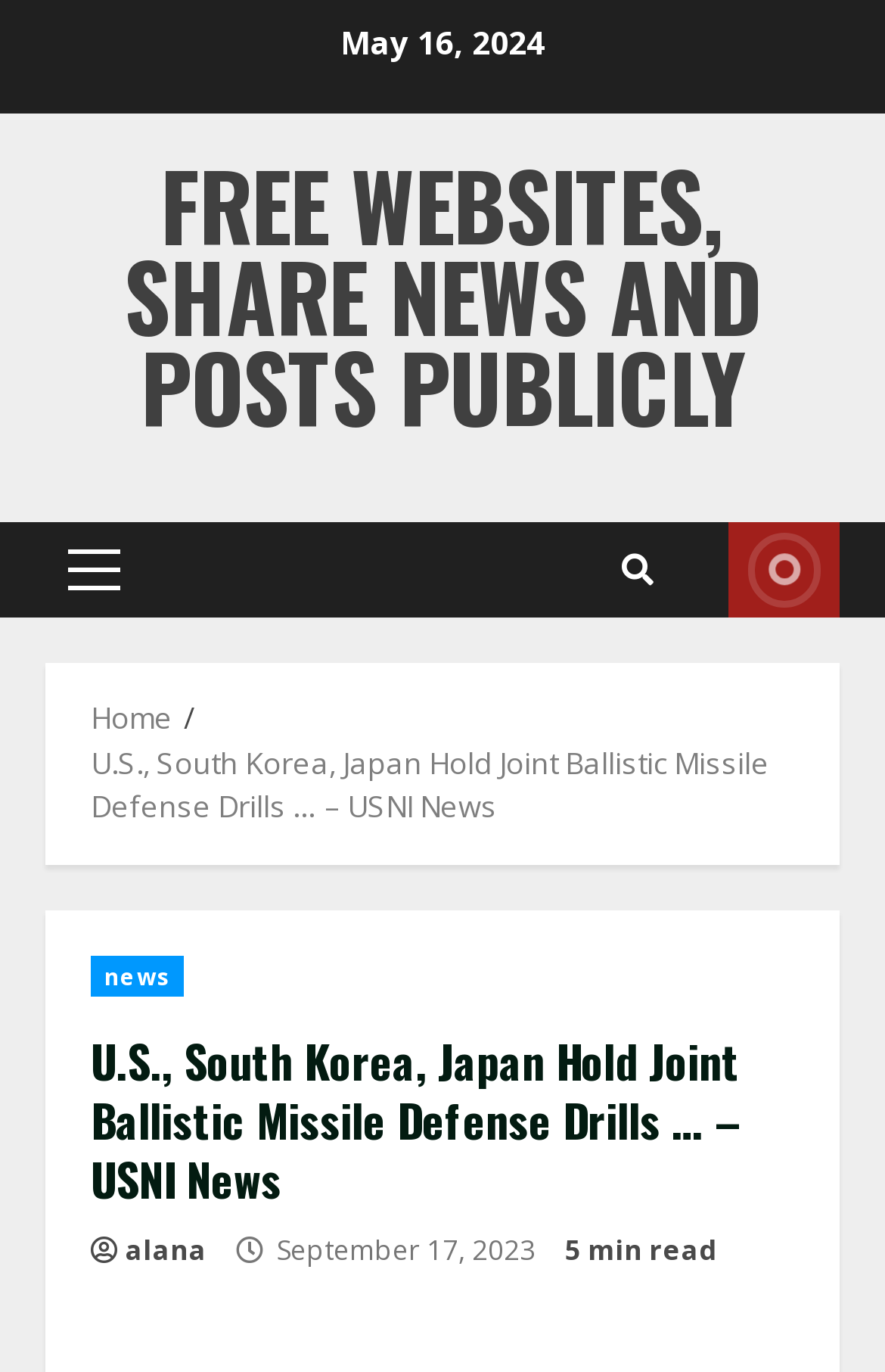Can you find the bounding box coordinates of the area I should click to execute the following instruction: "Read the article 'U.S., South Korea, Japan Hold Joint Ballistic Missile Defense Drills … – USNI News'"?

[0.103, 0.75, 0.897, 0.879]